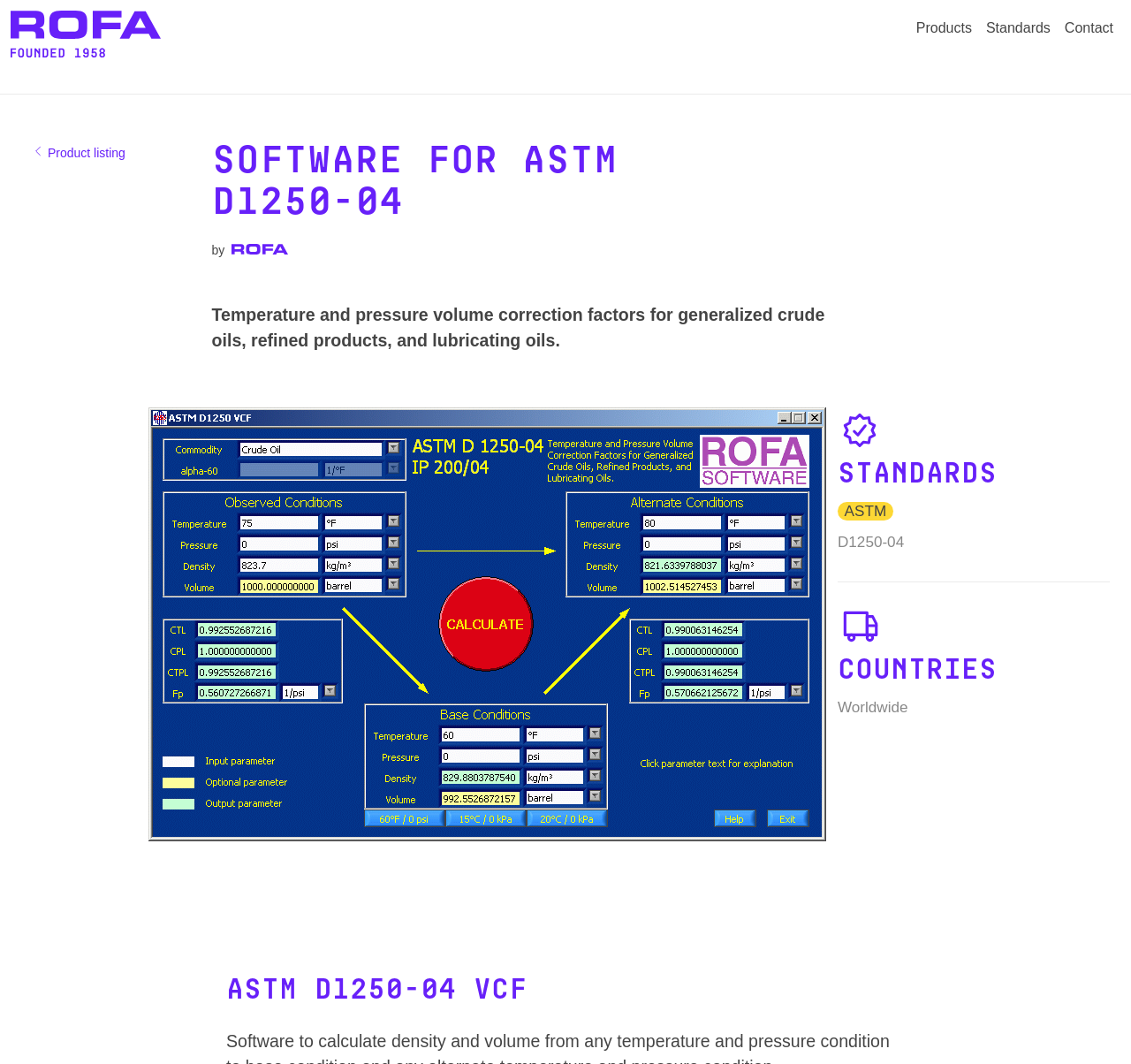What is the standard mentioned on the webpage?
Using the image as a reference, give an elaborate response to the question.

The standard mentioned on the webpage is ASTM D1250-04, which is a specific standard for temperature and pressure volume correction factors for generalized crude oils, refined products, and lubricating oils.